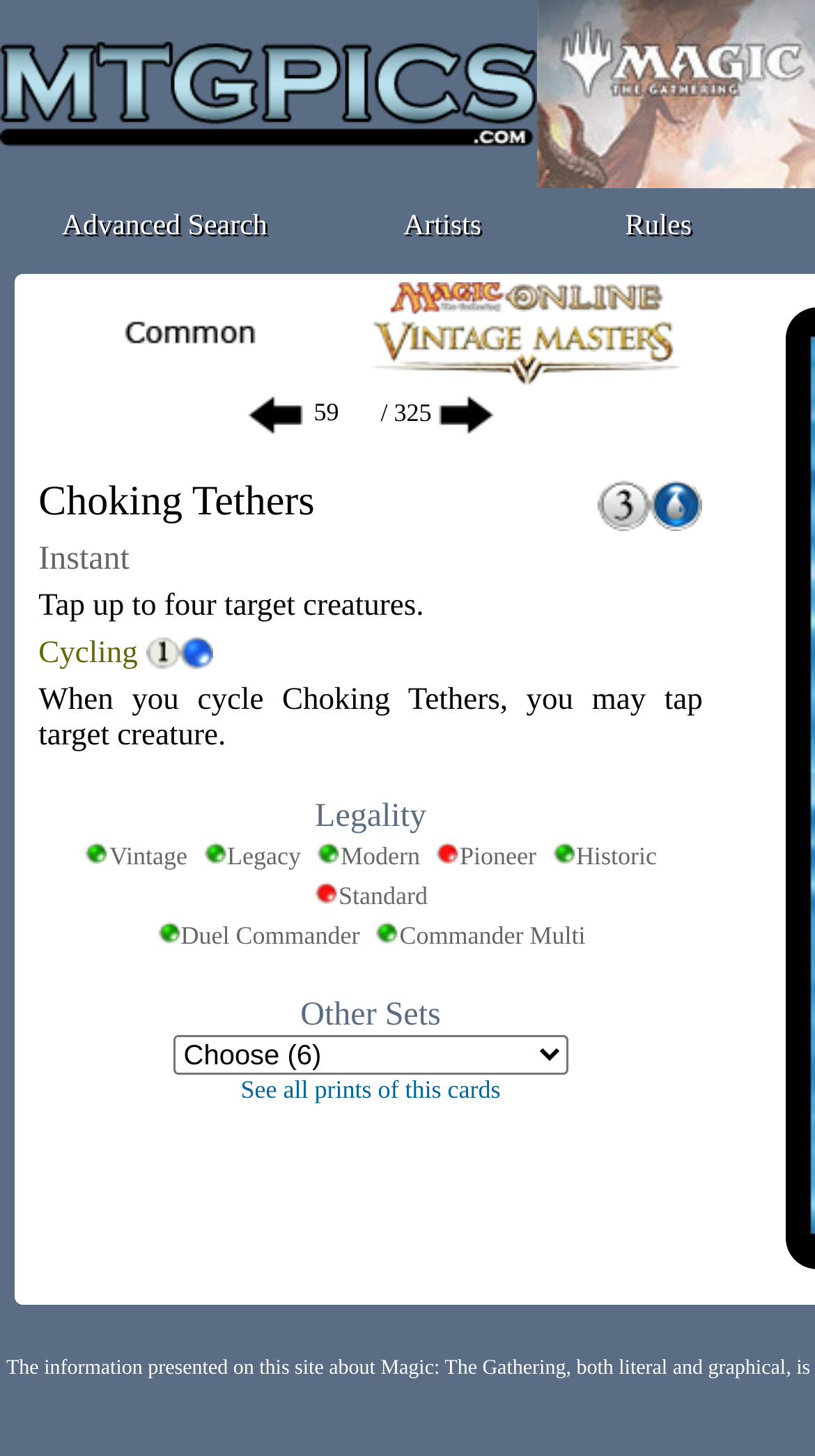Provide a one-word or one-phrase answer to the question:
What is the legality of Choking Tethers in Standard?

Banned